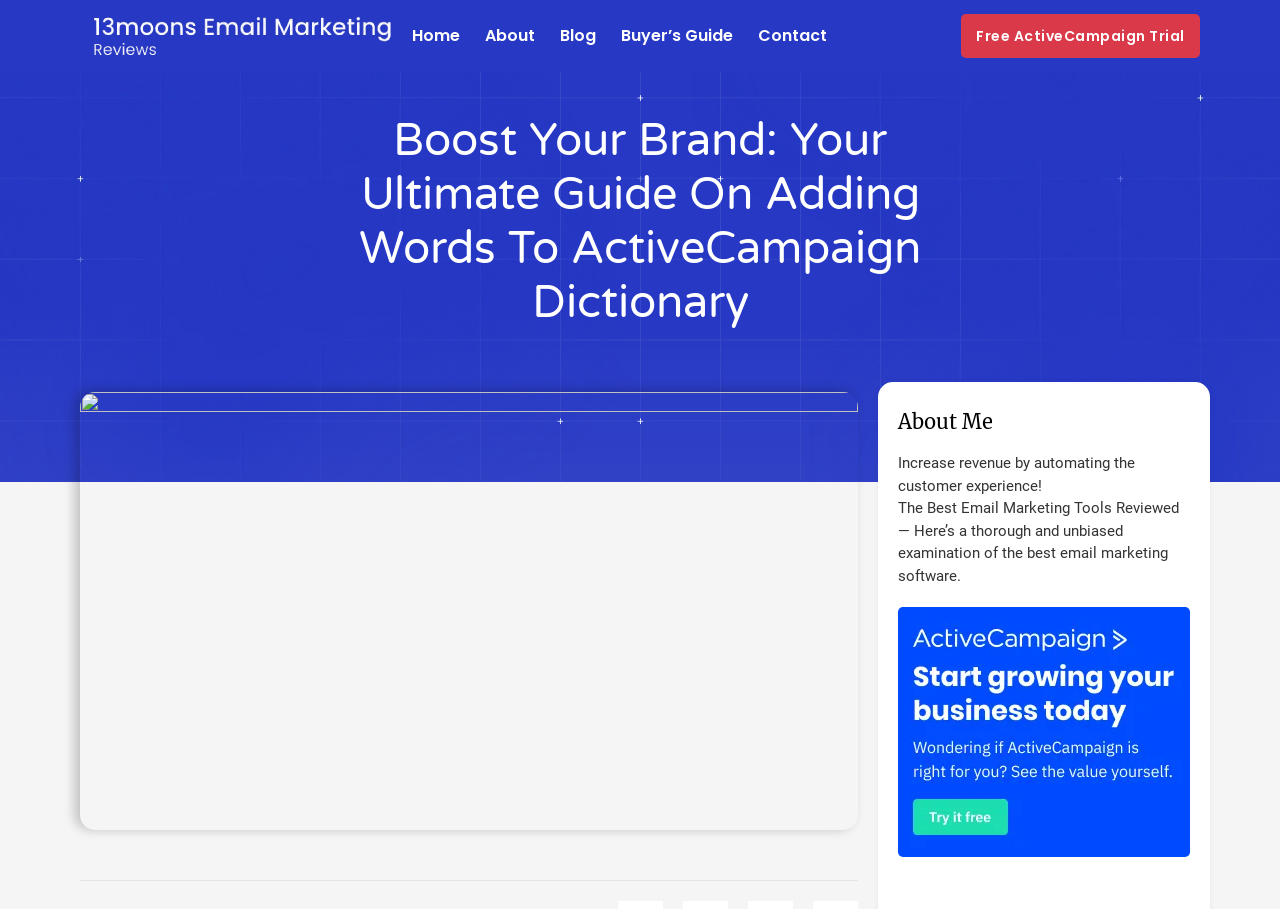What is the topic of the webpage?
Based on the visual details in the image, please answer the question thoroughly.

I inferred the topic of the webpage by reading the heading 'Boost Your Brand: Your Ultimate Guide On Adding Words To ActiveCampaign Dictionary' and the surrounding text, which suggests that the webpage is about using ActiveCampaign dictionary for email marketing.